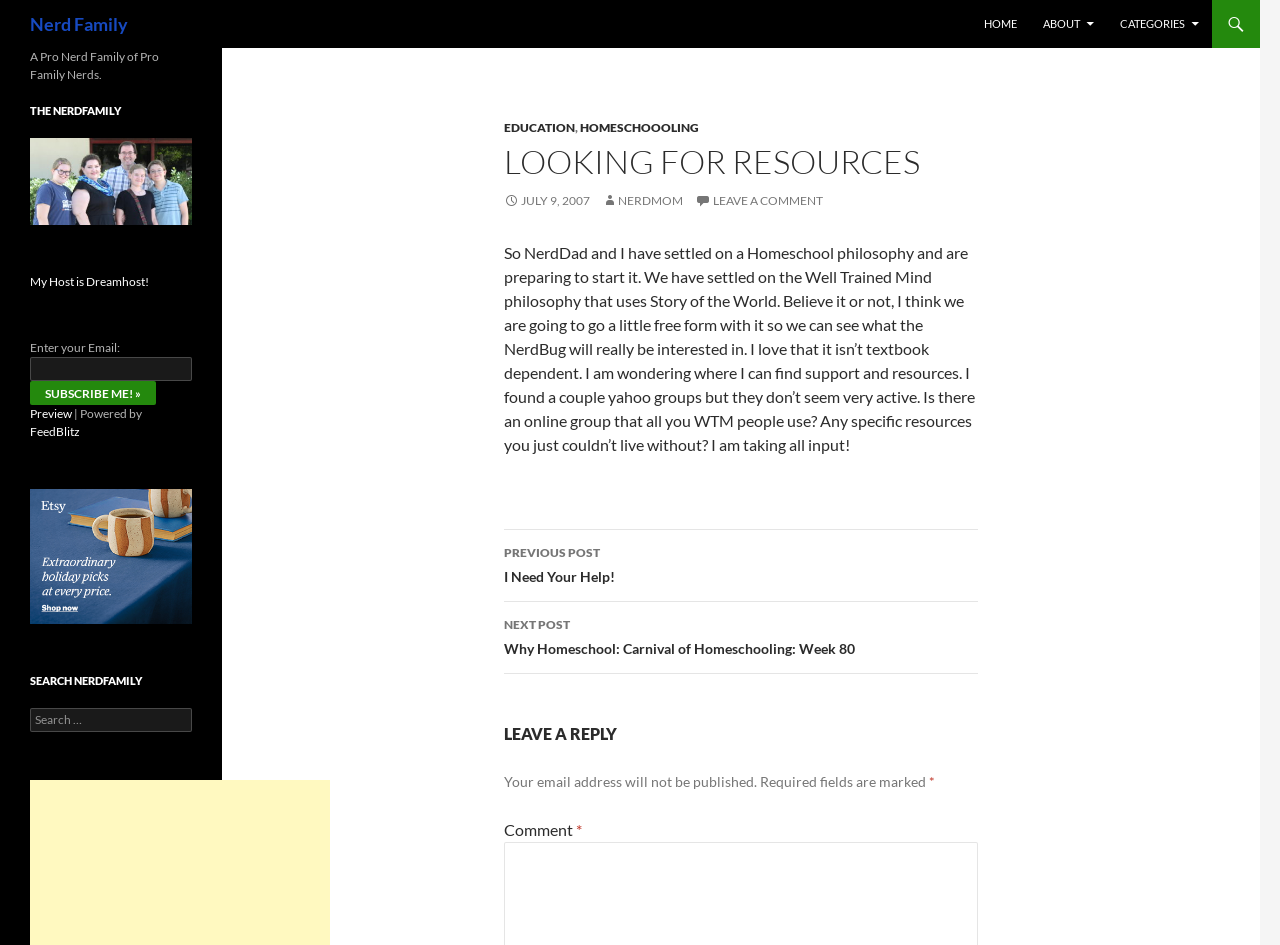Can you find the bounding box coordinates for the element that needs to be clicked to execute this instruction: "Search for something"? The coordinates should be given as four float numbers between 0 and 1, i.e., [left, top, right, bottom].

[0.023, 0.75, 0.15, 0.775]